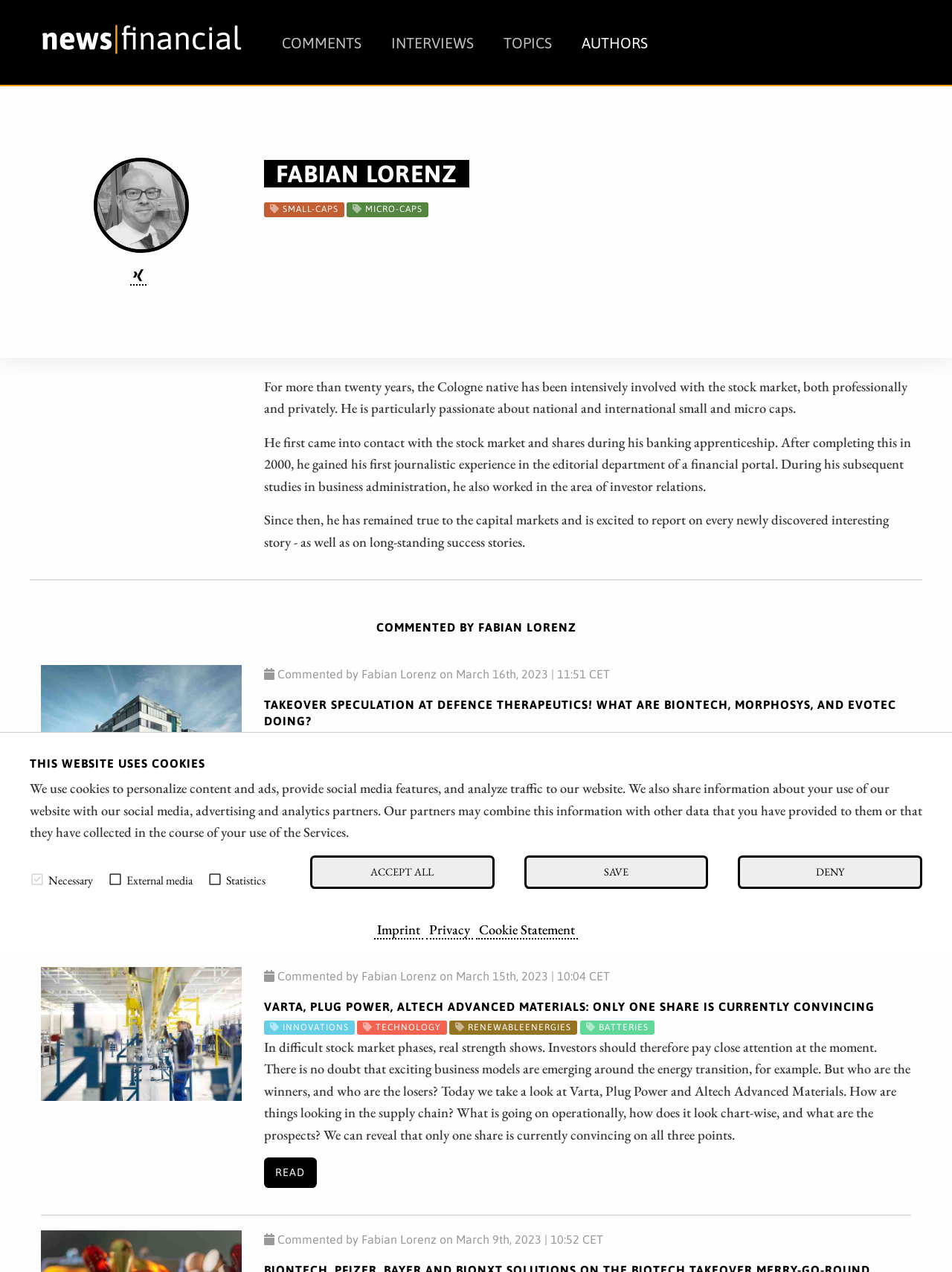What is the name of the author?
Carefully analyze the image and provide a thorough answer to the question.

The author's name can be found in the heading 'FABIAN LORENZ' and also in the links 'Fabian Lorenz' and 'Commented by Fabian Lorenz' which appear multiple times on the webpage.